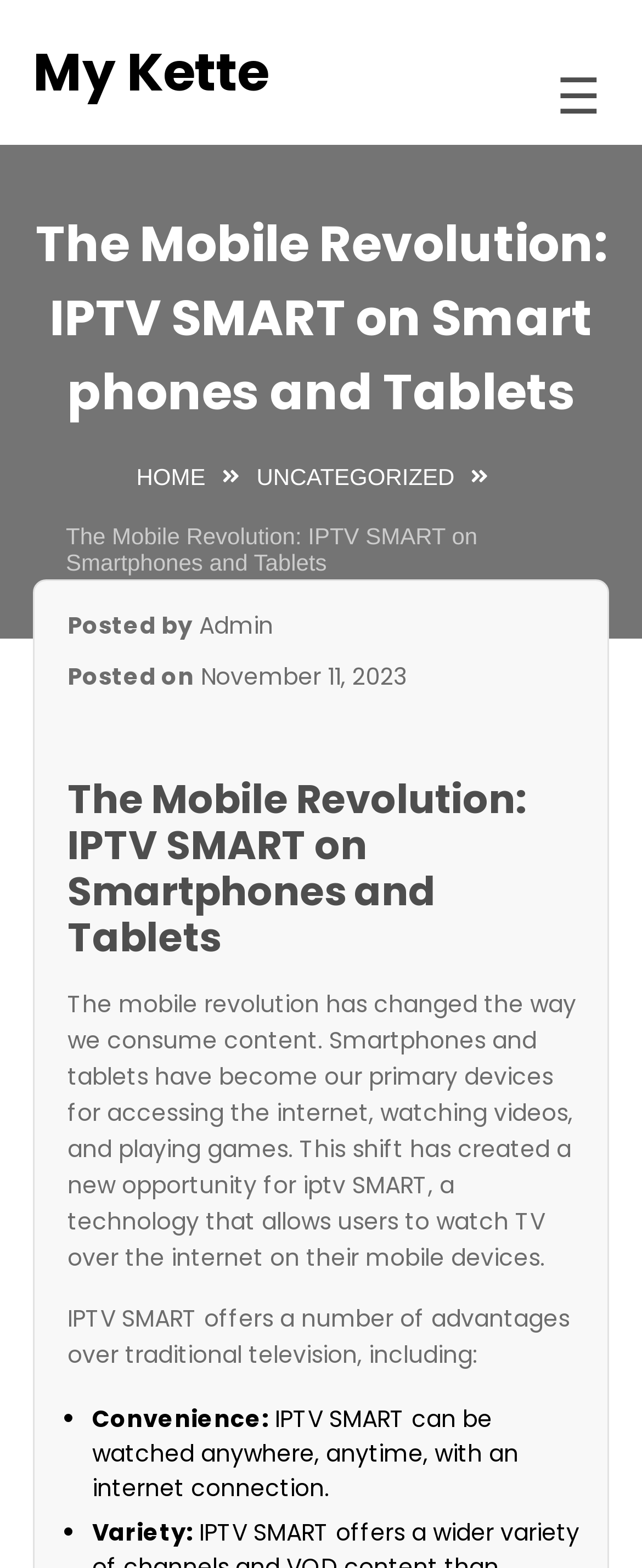Provide the bounding box coordinates of the HTML element this sentence describes: "November 11, 2023". The bounding box coordinates consist of four float numbers between 0 and 1, i.e., [left, top, right, bottom].

[0.313, 0.421, 0.633, 0.443]